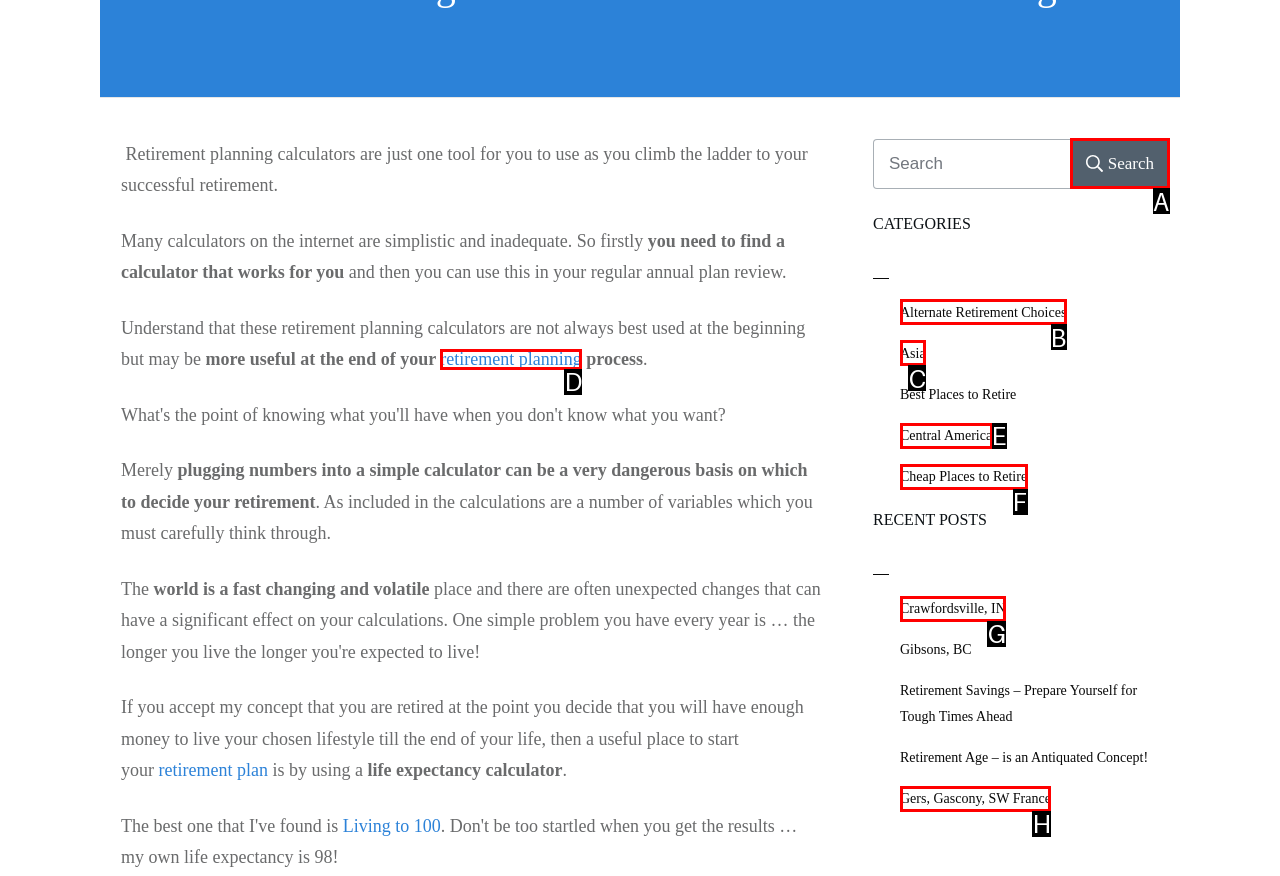From the provided options, which letter corresponds to the element described as: Cheap Places to Retire
Answer with the letter only.

F